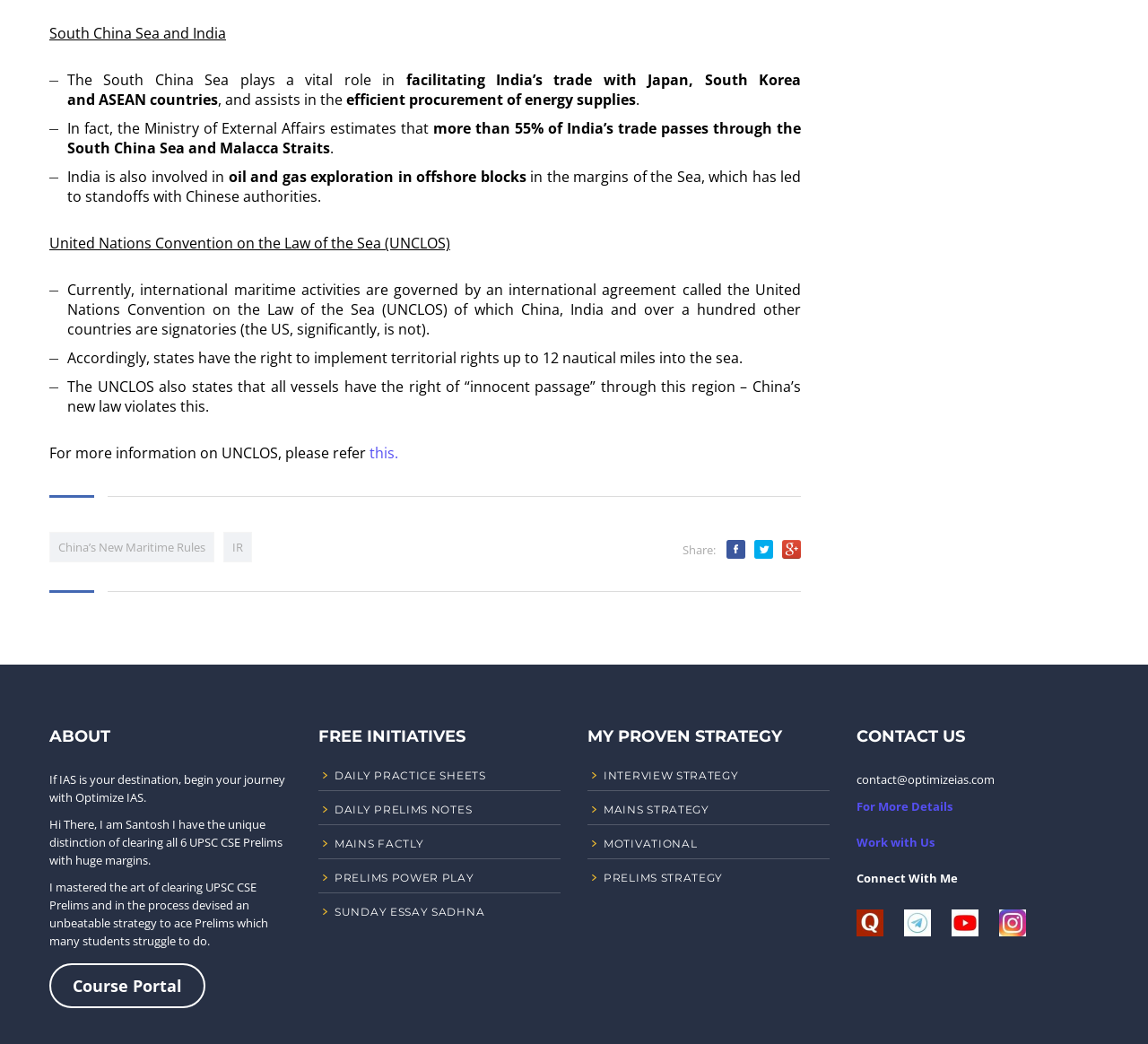Determine the bounding box coordinates of the element that should be clicked to execute the following command: "Click on 'China’s New Maritime Rules'".

[0.043, 0.509, 0.187, 0.539]